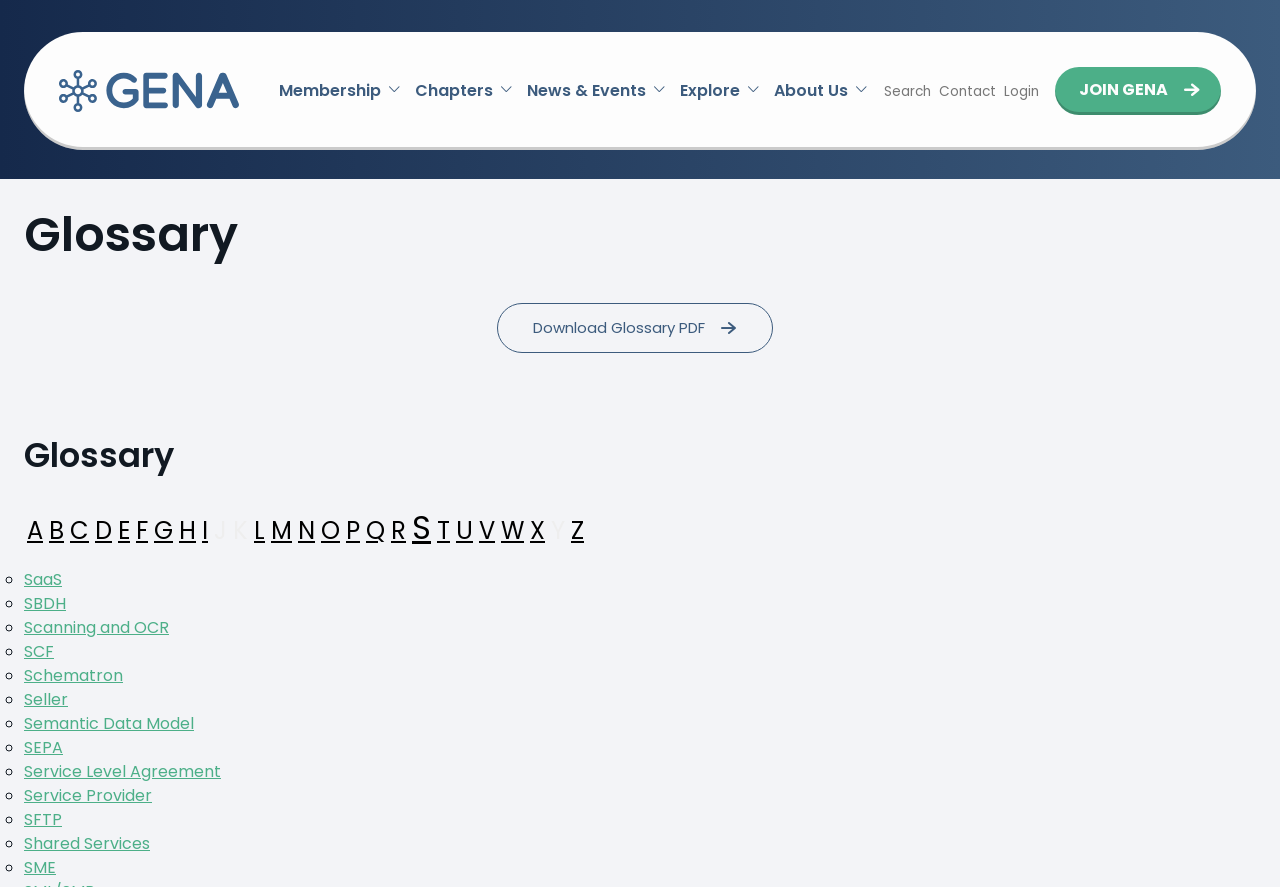Determine the bounding box coordinates of the target area to click to execute the following instruction: "Click the 'Developer Website' link."

None